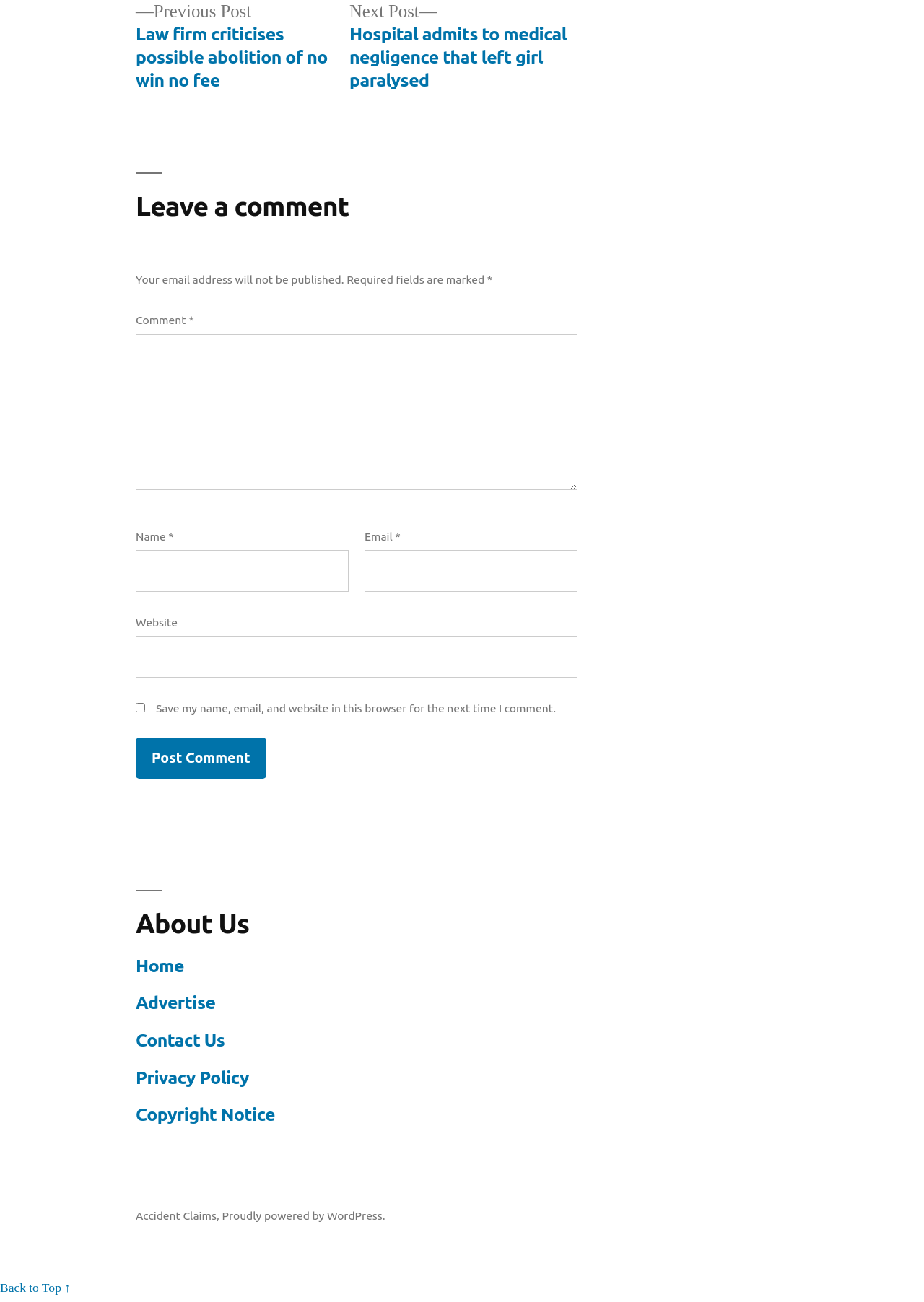Extract the bounding box coordinates for the HTML element that matches this description: "parent_node: Email * aria-describedby="email-notes" name="email"". The coordinates should be four float numbers between 0 and 1, i.e., [left, top, right, bottom].

[0.395, 0.422, 0.625, 0.454]